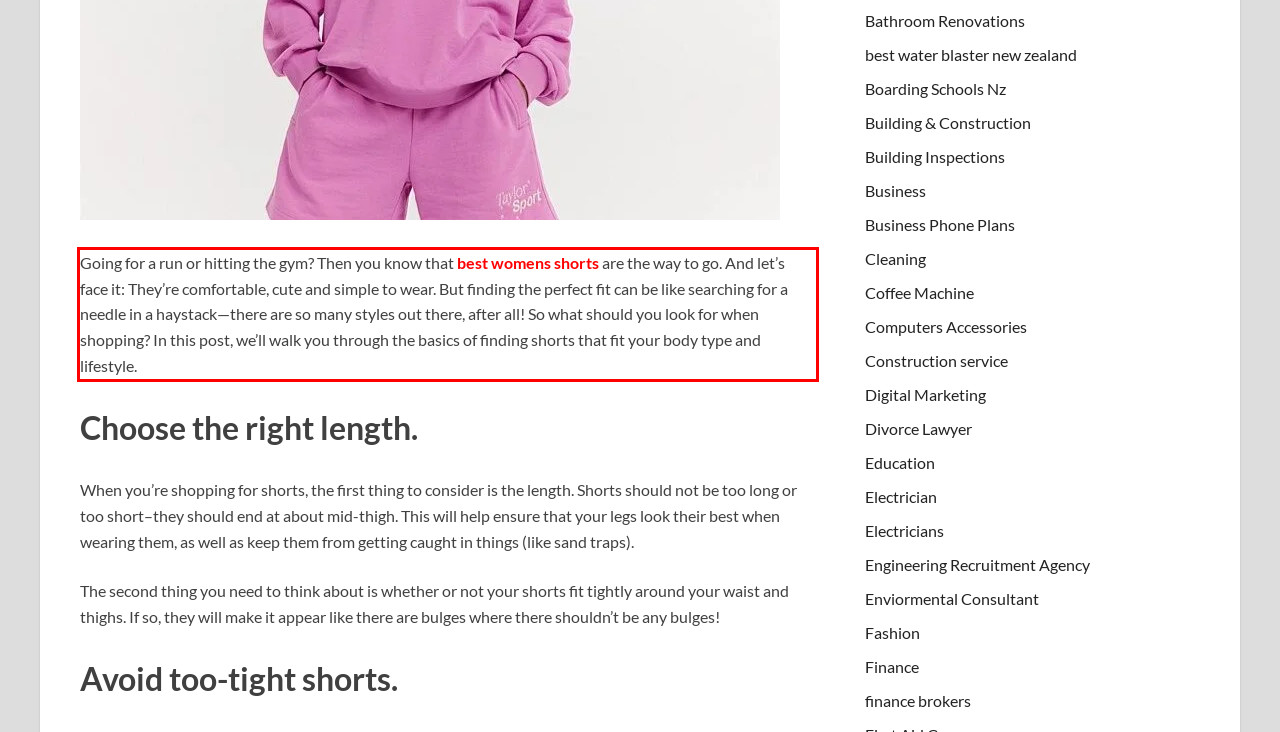Given a screenshot of a webpage with a red bounding box, please identify and retrieve the text inside the red rectangle.

Going for a run or hitting the gym? Then you know that best womens shorts are the way to go. And let’s face it: They’re comfortable, cute and simple to wear. But finding the perfect fit can be like searching for a needle in a haystack—there are so many styles out there, after all! So what should you look for when shopping? In this post, we’ll walk you through the basics of finding shorts that fit your body type and lifestyle.